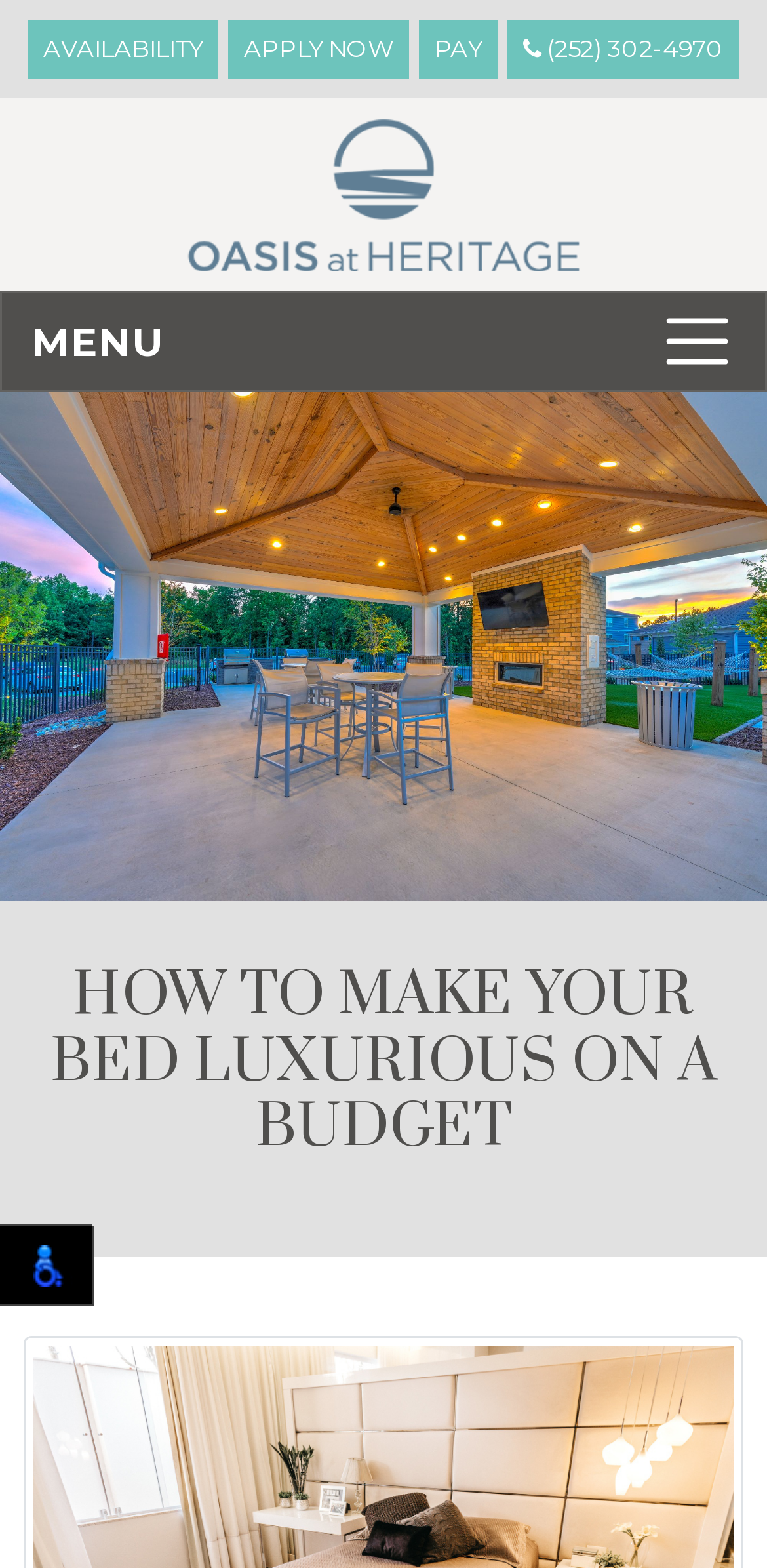Explain the features and main sections of the webpage comprehensively.

The webpage appears to be about making a bed luxurious on a budget, with a focus on comfort and a good night's sleep. At the top of the page, there are four links in a row, including "AVAILABILITY", "APPLY NOW", "PAY", and a phone number. Below these links, there is a larger link "Oasis at Heritage" with an accompanying image. 

To the left of the "Oasis at Heritage" link, there is a button to toggle navigation, which is currently not expanded. When expanded, it displays the text "MENU". 

Above the main content, there is a large image that spans the entire width of the page, likely a banner or header image. 

The main content of the page is headed by a large heading that reads "HOW TO MAKE YOUR BED LUXURIOUS ON A BUDGET".